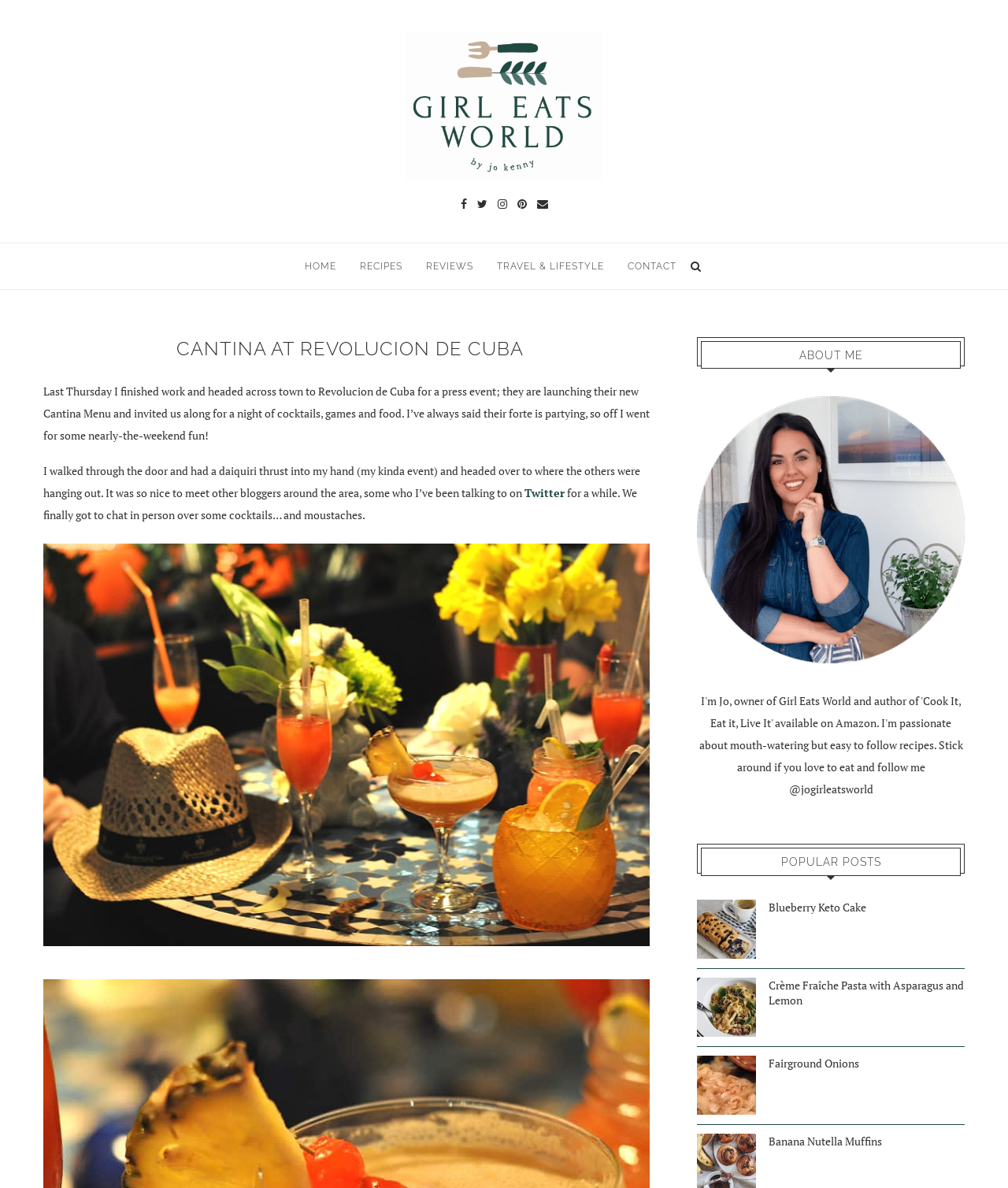Identify the bounding box coordinates for the element you need to click to achieve the following task: "View the 'REVIEWS' page". The coordinates must be four float values ranging from 0 to 1, formatted as [left, top, right, bottom].

[0.422, 0.205, 0.469, 0.243]